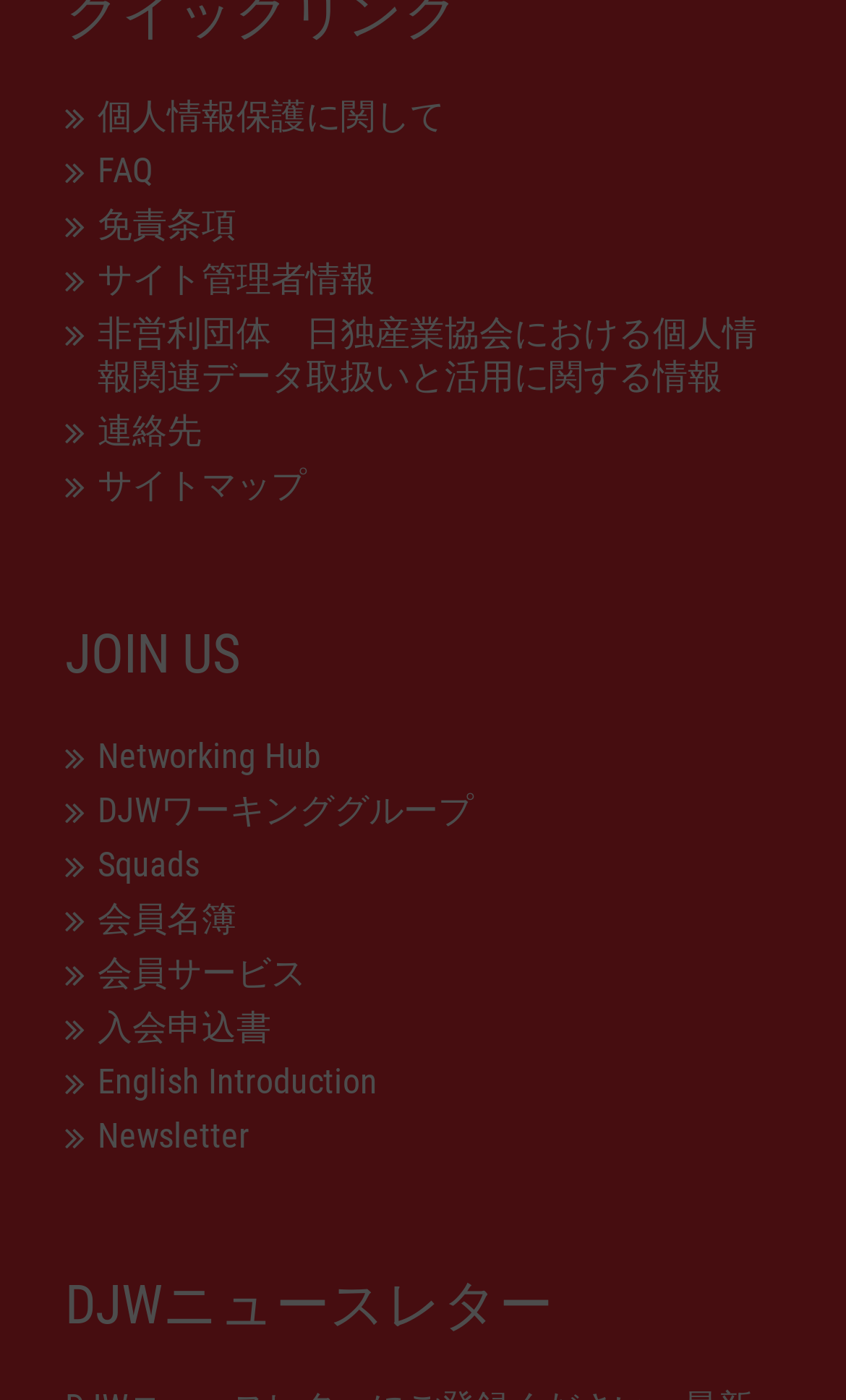How many headings are there on the webpage?
Examine the screenshot and reply with a single word or phrase.

2